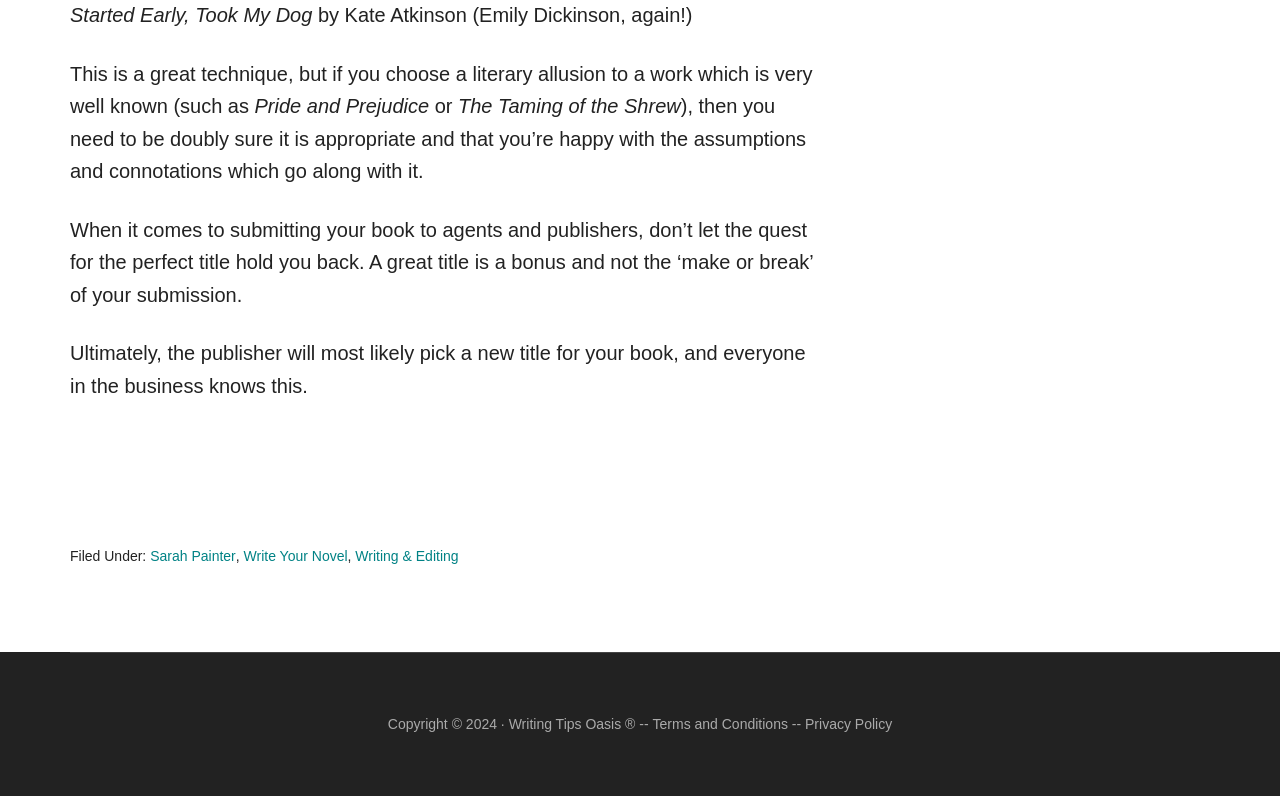Who is the author of the article?
Please respond to the question with as much detail as possible.

The author of the article is Sarah Painter, as mentioned in the footer section of the webpage.